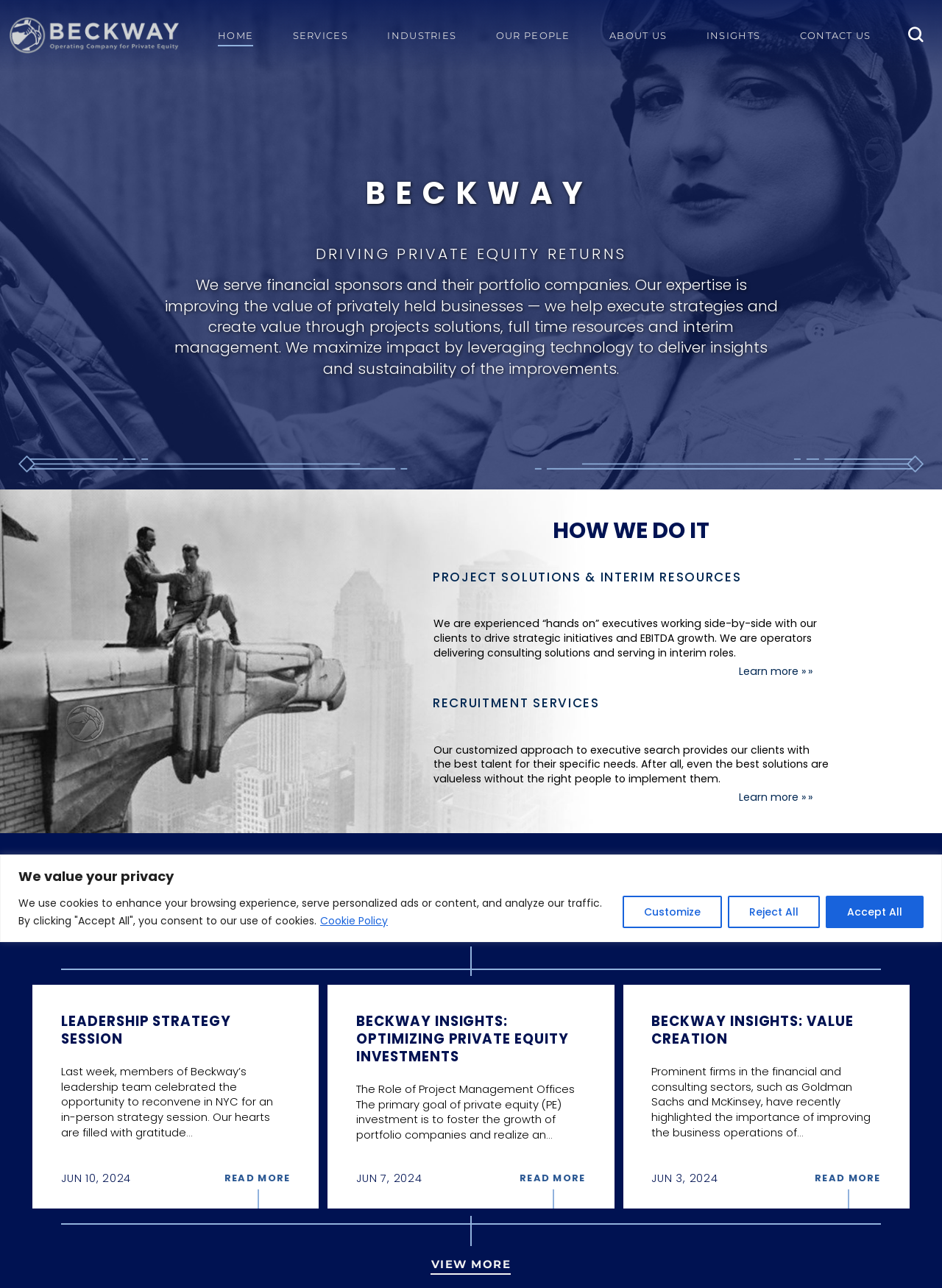Specify the bounding box coordinates of the element's region that should be clicked to achieve the following instruction: "Read the article LEADERSHIP STRATEGY SESSION". The bounding box coordinates consist of four float numbers between 0 and 1, in the format [left, top, right, bottom].

[0.035, 0.765, 0.339, 0.938]